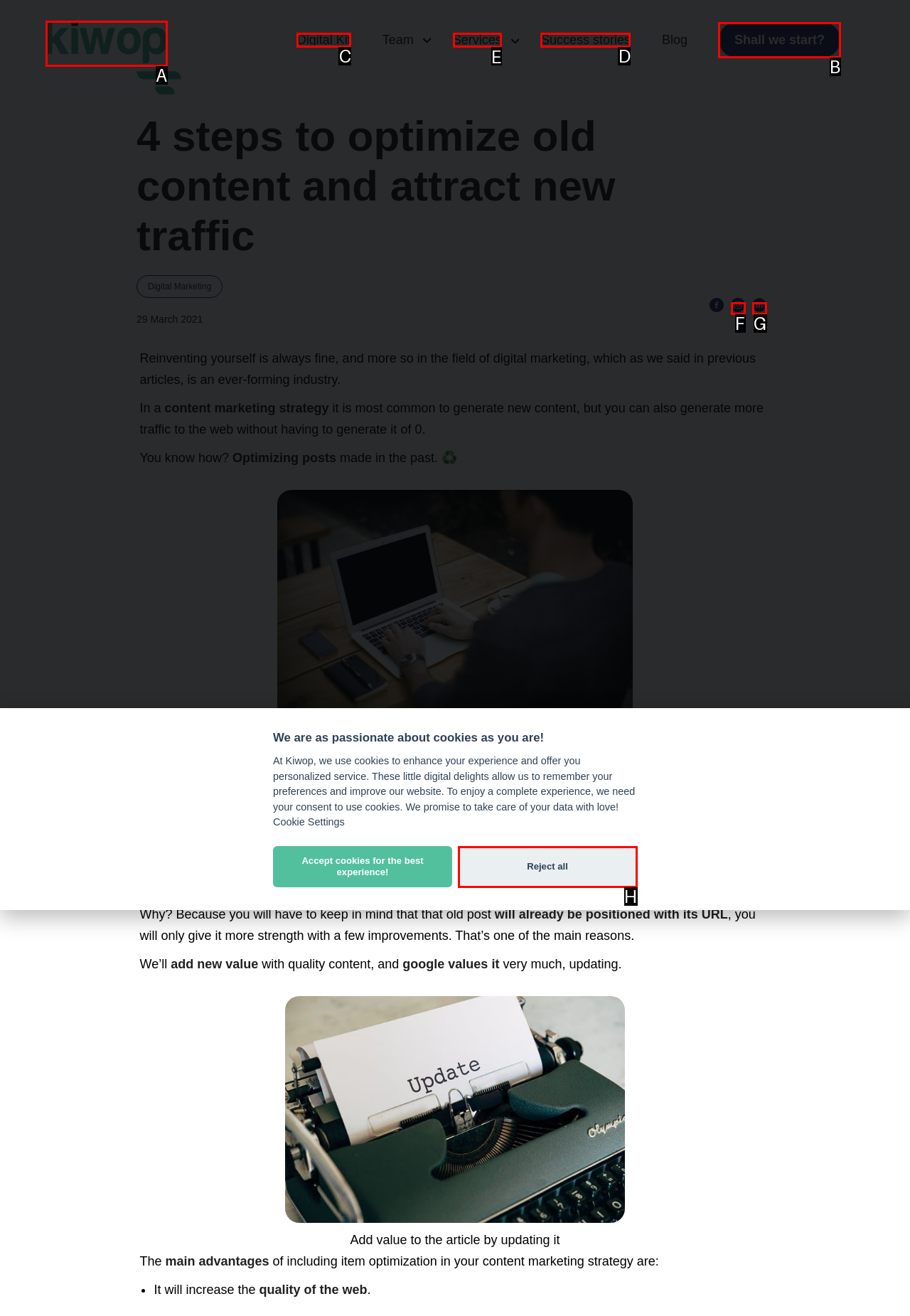From the given options, tell me which letter should be clicked to complete this task: Click on the 'Services' link
Answer with the letter only.

E